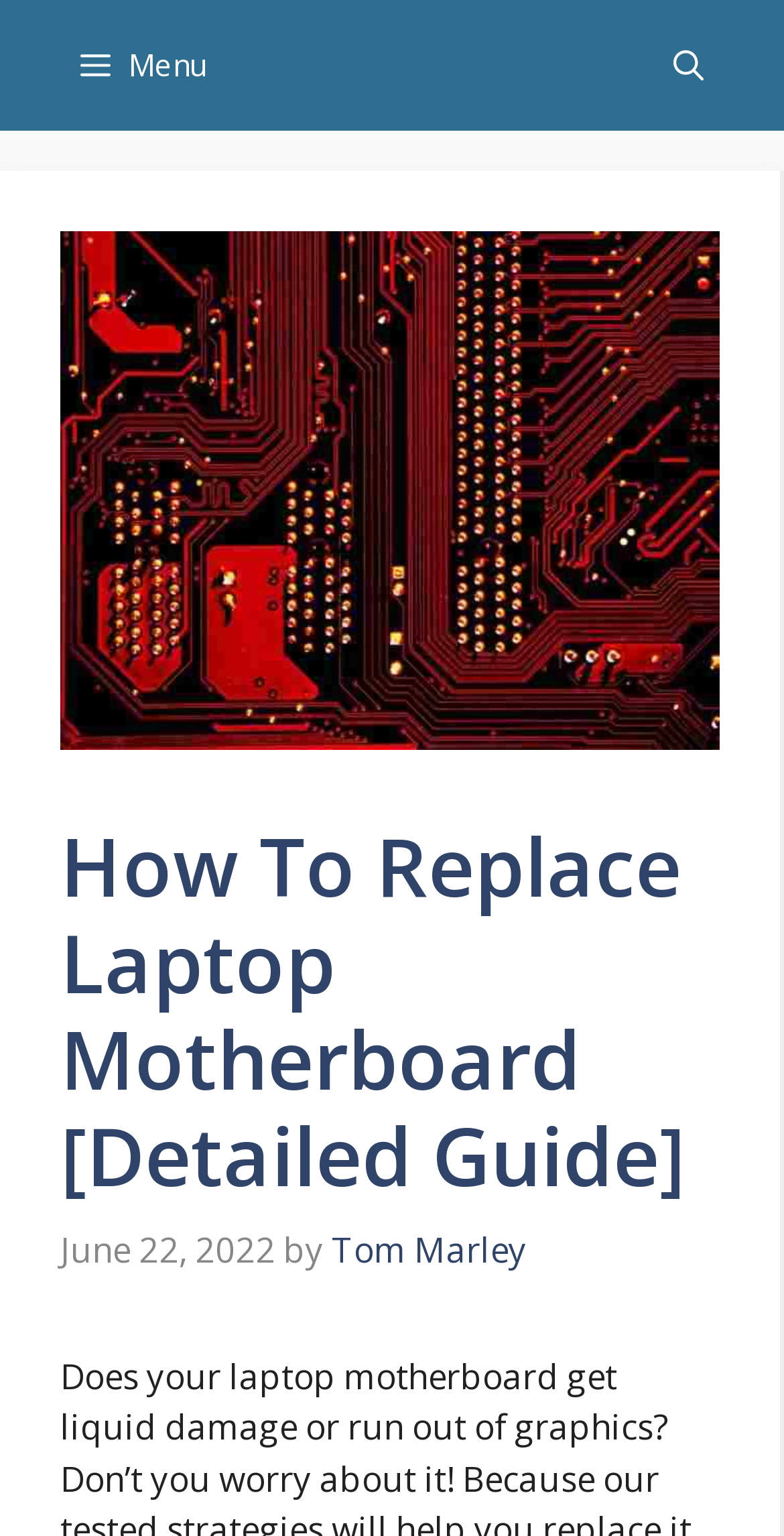What is the date of the article?
We need a detailed and meticulous answer to the question.

I found the date of the article by looking at the time element below the header, which contains the text 'June 22, 2022'.